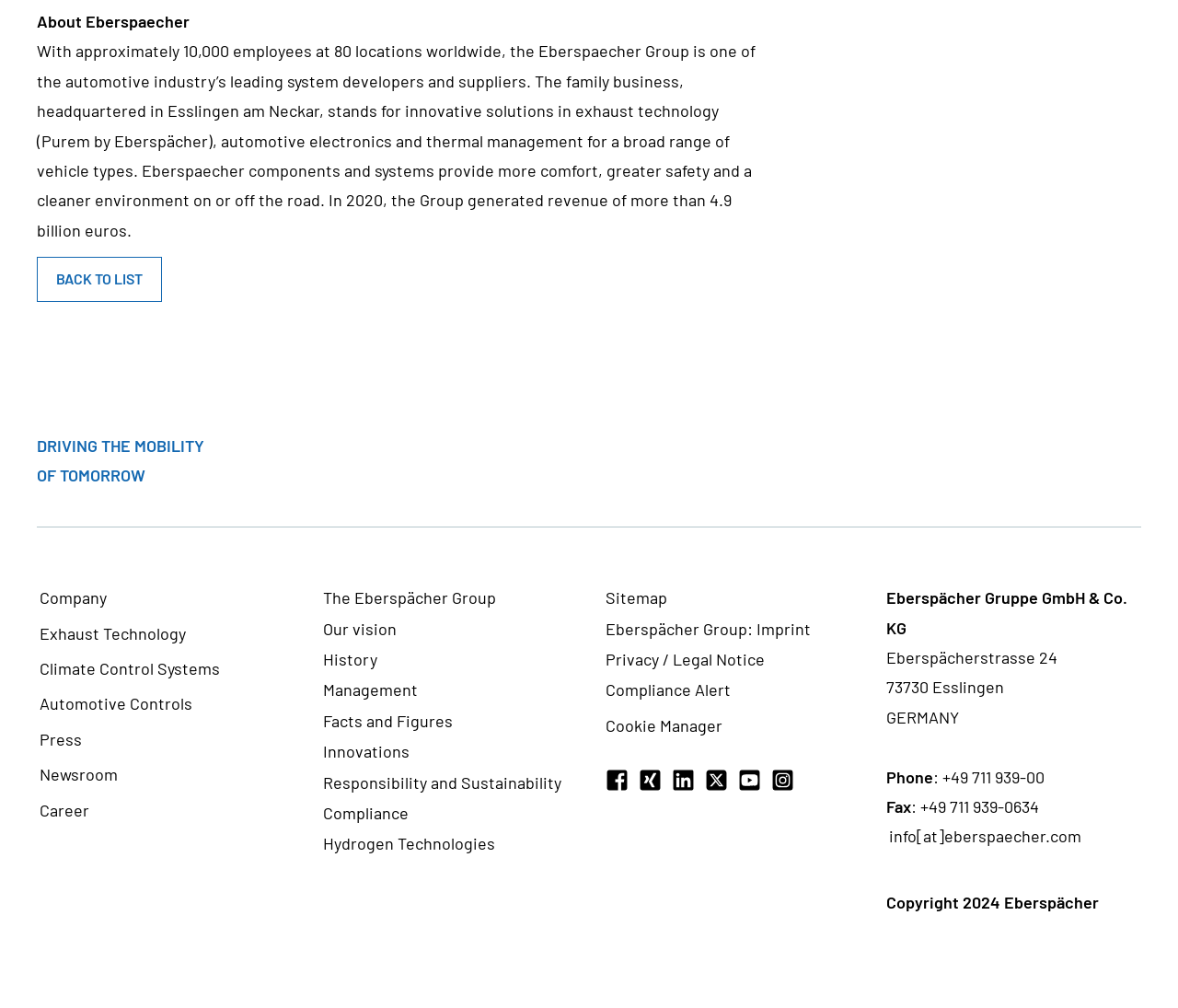What is the location of the Eberspaecher Group's headquarters?
Offer a detailed and exhaustive answer to the question.

The location of the Eberspaecher Group's headquarters can be found in the StaticText element that describes the company. The text states 'the family business, headquartered in Esslingen am Neckar...'.